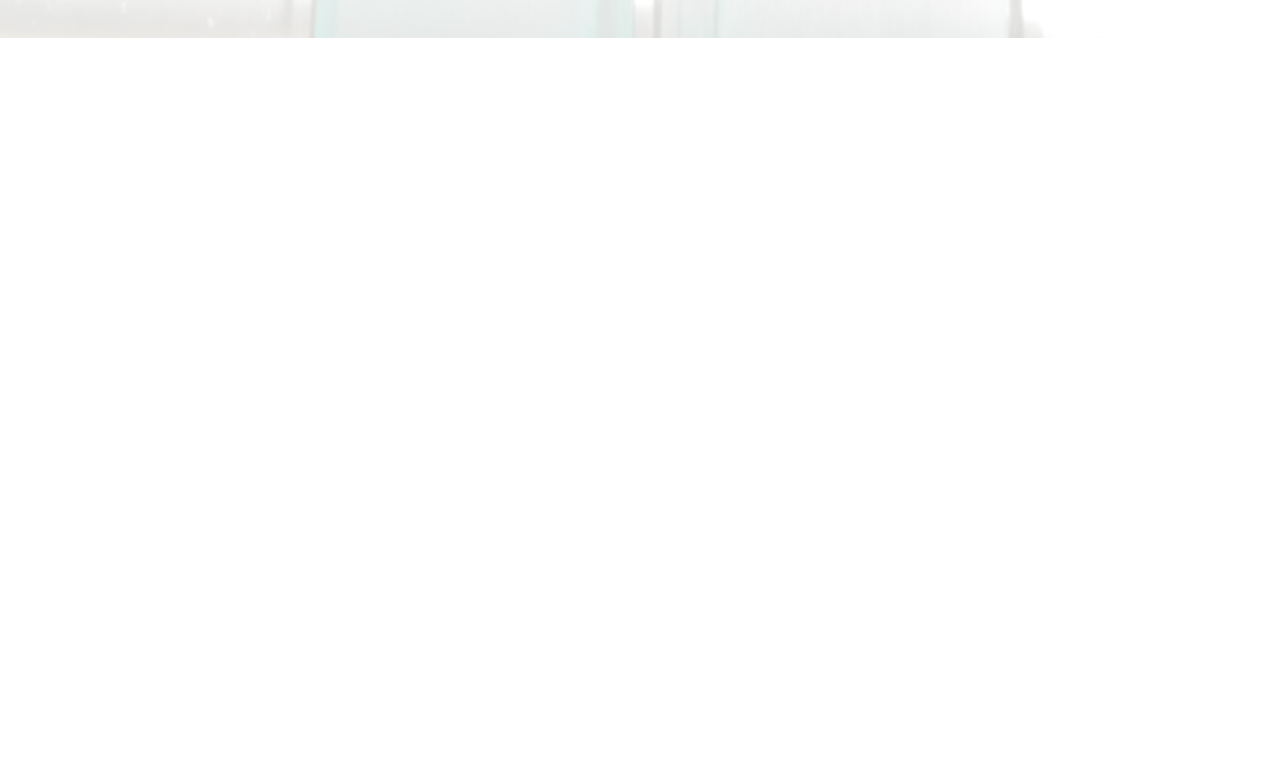What is the purpose of the 'SEND MESSAGE' button?
Please describe in detail the information shown in the image to answer the question.

The 'SEND MESSAGE' button is located at the bottom of the 'Send A Message' section, and its purpose is to submit the information input in the text boxes to send a message.